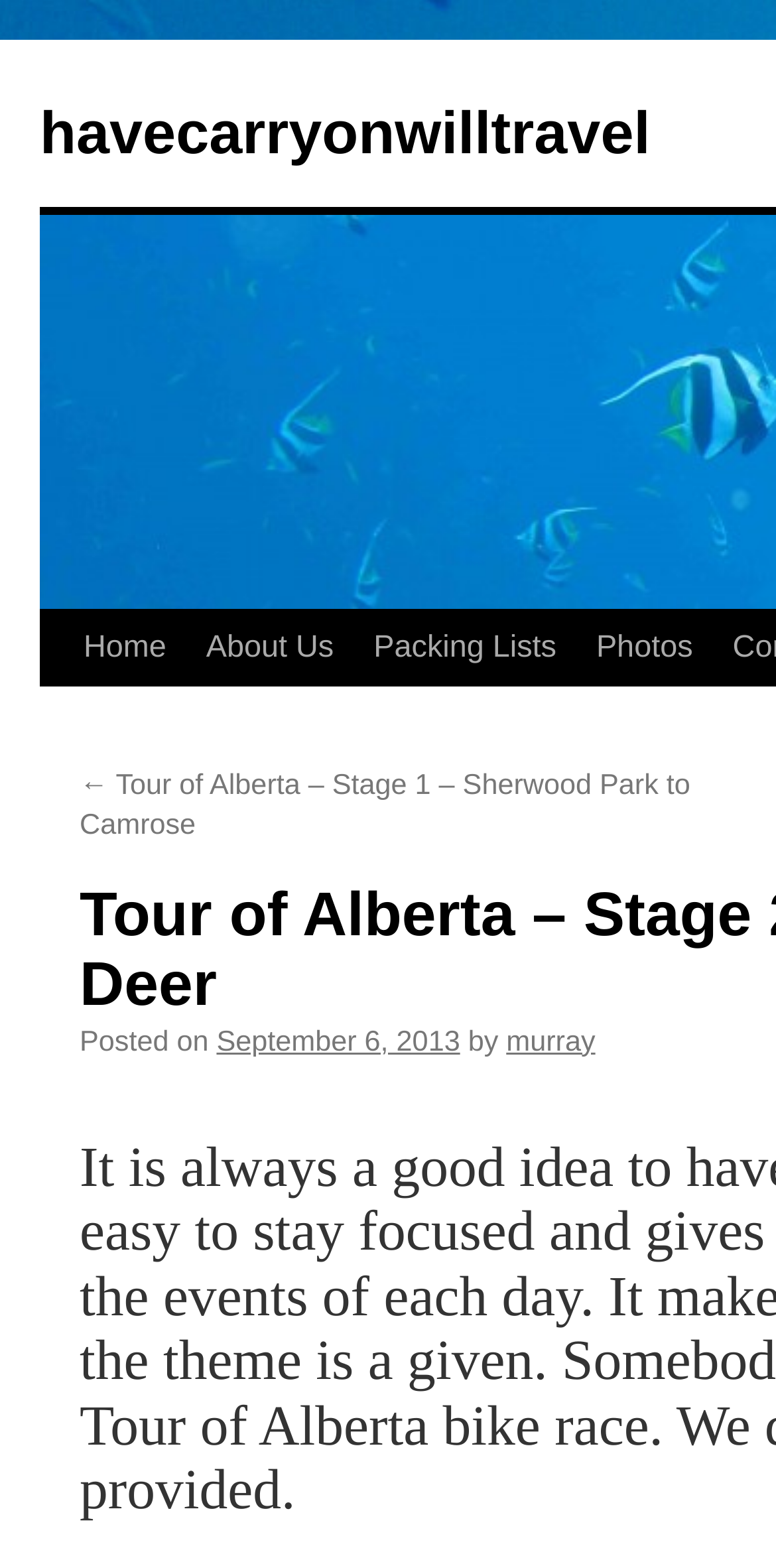What are the main sections of this website?
Look at the image and answer the question with a single word or phrase.

Home, About Us, Packing Lists, Photos